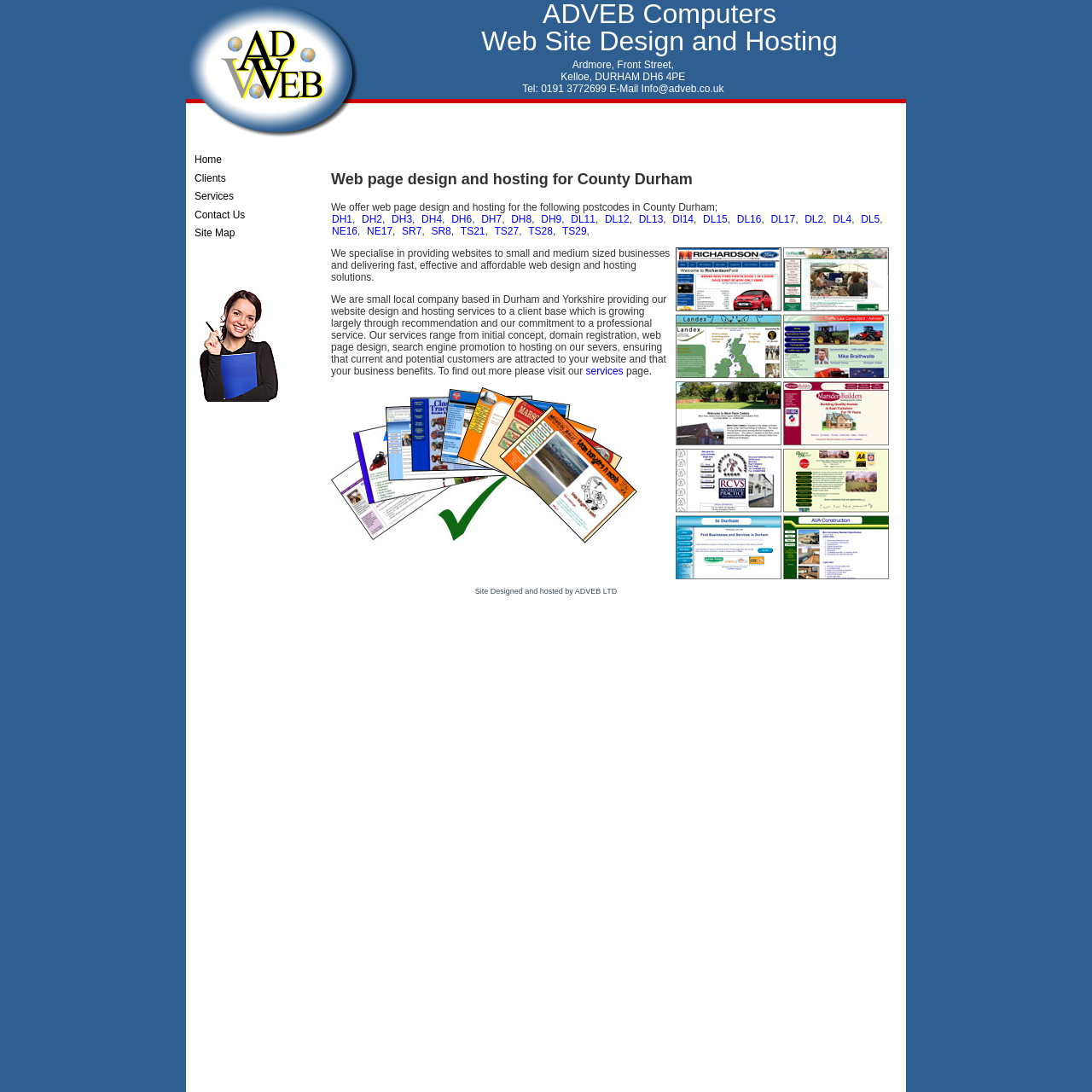Examine the image carefully and respond to the question with a detailed answer: 
What is the address of the company?

The address of the company is obtained from the layout table cell element with the text 'Ardmore, Front Street, Kelloe, DURHAM DH6 4PE Tel: 0191 3772699 E-Mail Info@adveb.co.uk'